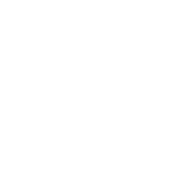Respond to the following question with a brief word or phrase:
What is the primary function of the case?

Protects the device